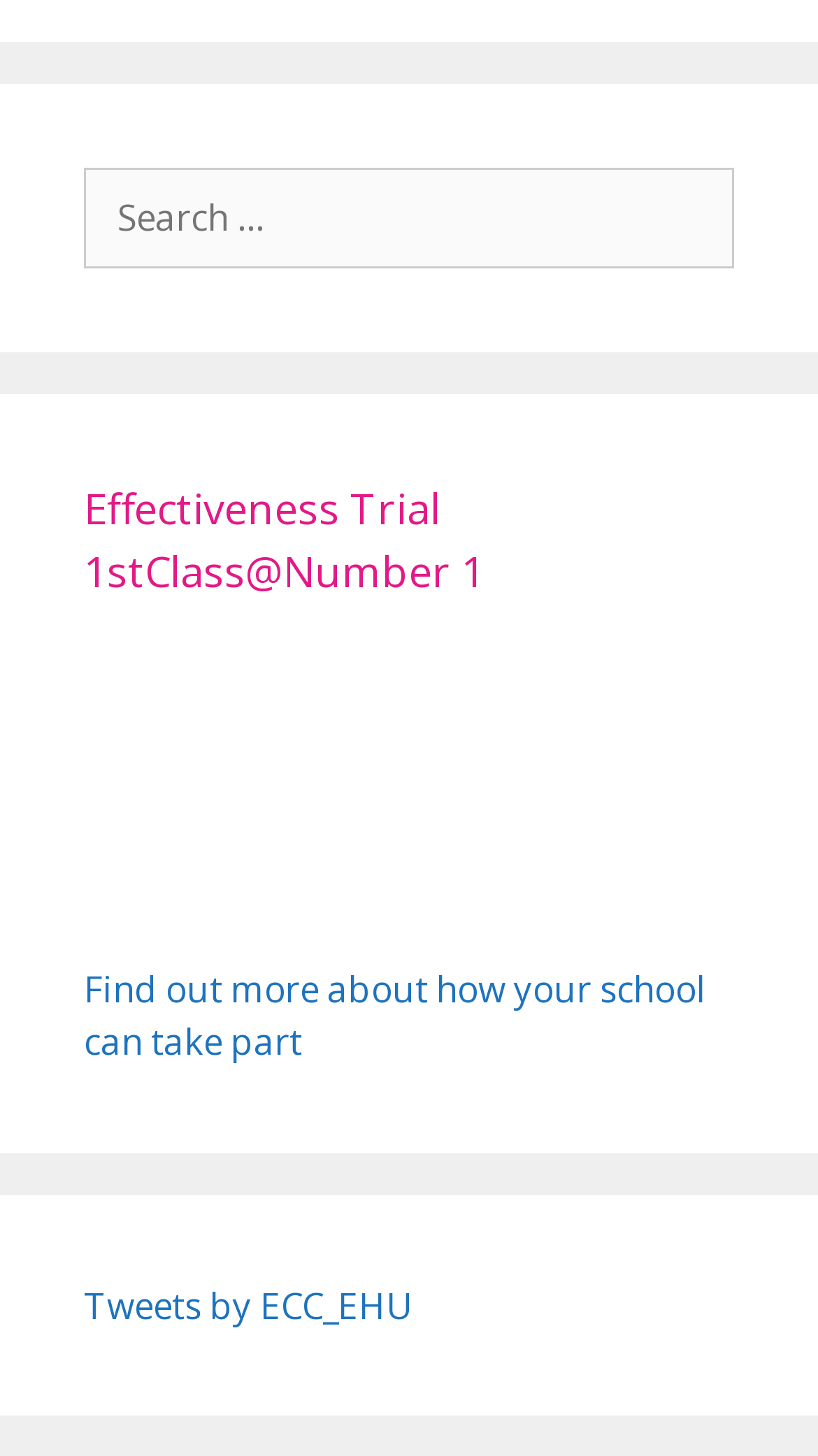What is the purpose of the webpage?
Look at the image and respond with a single word or a short phrase.

Trial information